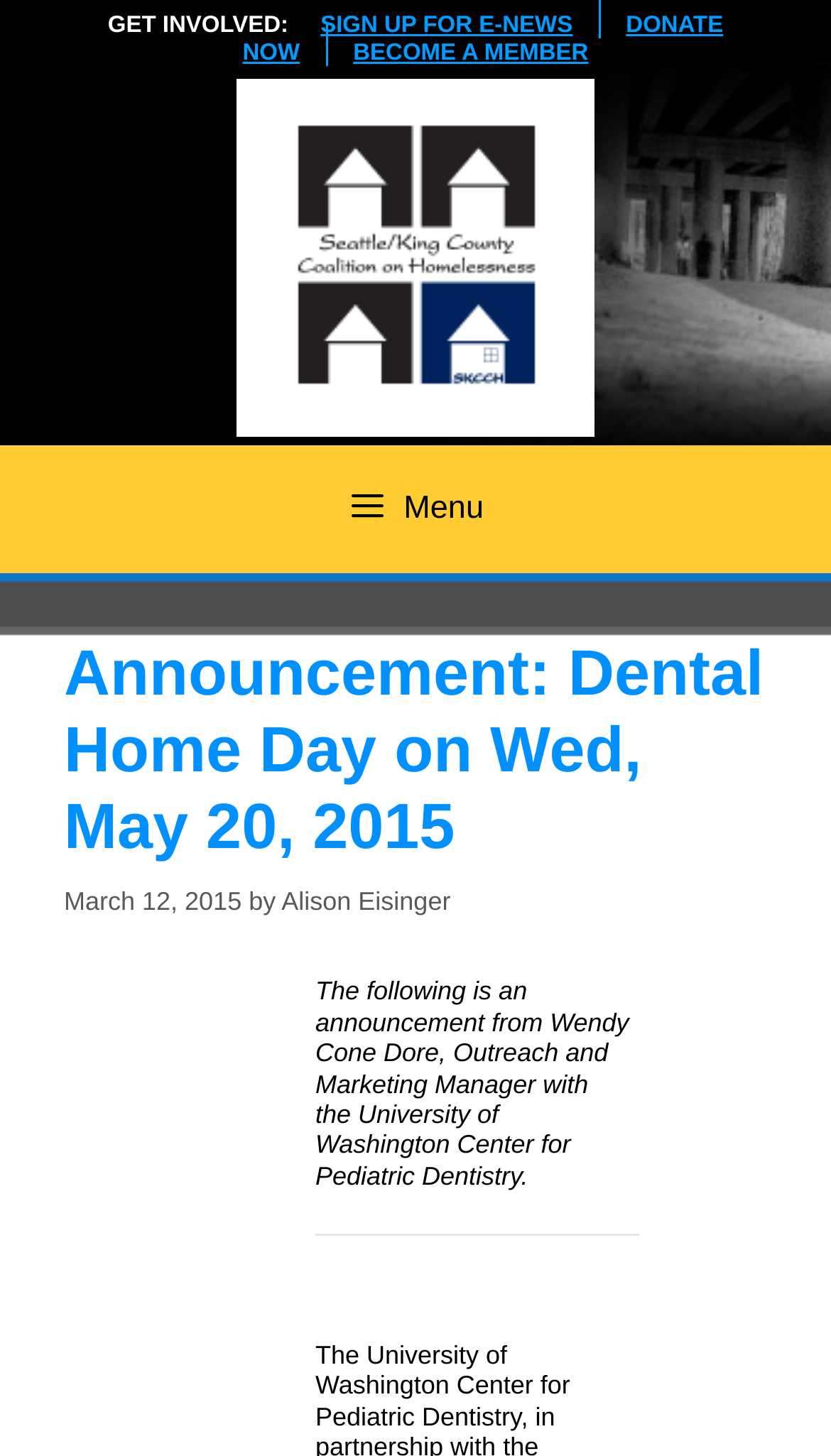Please locate and retrieve the main header text of the webpage.

Announcement: Dental Home Day on Wed, May 20, 2015